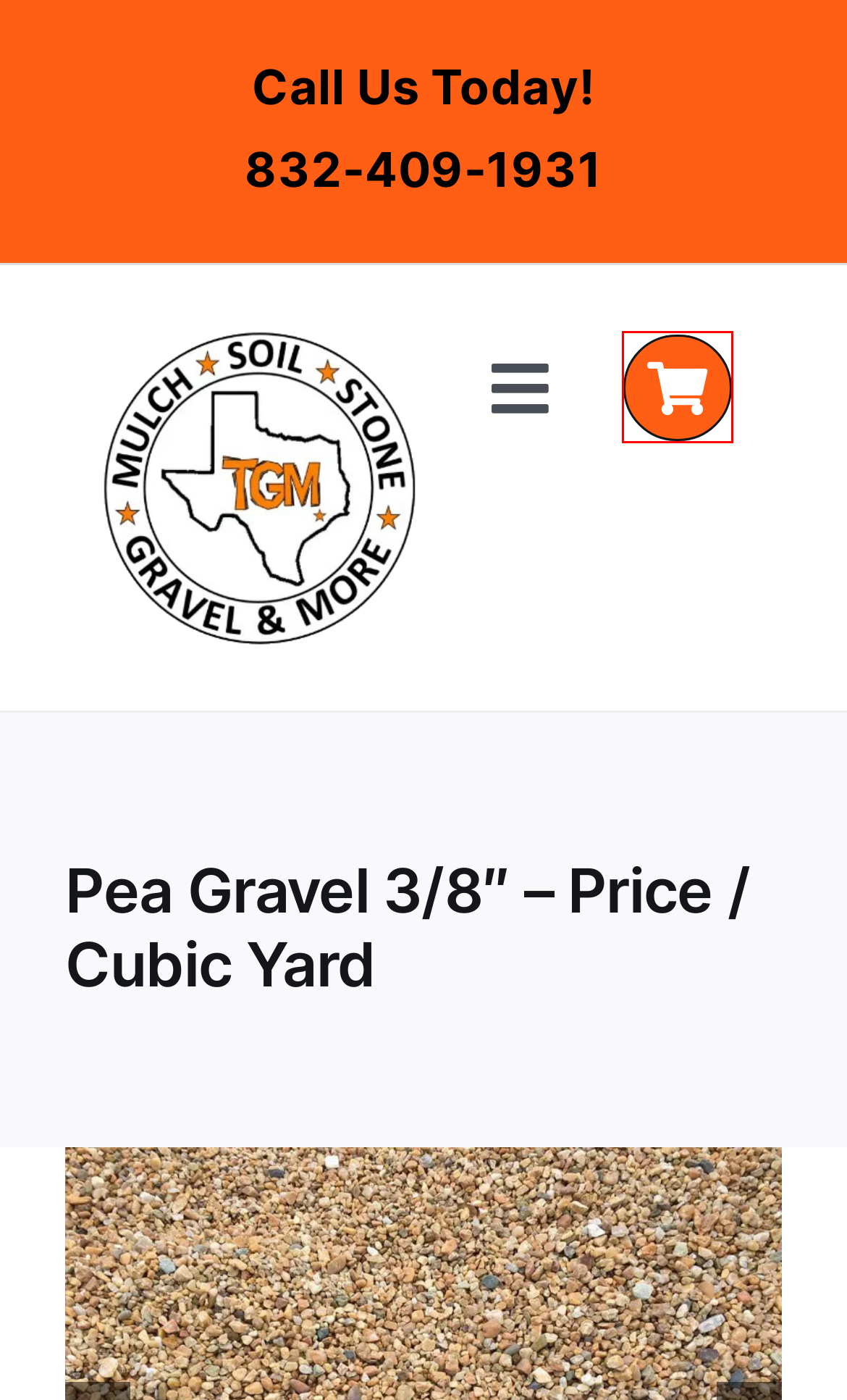You are provided with a screenshot of a webpage where a red rectangle bounding box surrounds an element. Choose the description that best matches the new webpage after clicking the element in the red bounding box. Here are the choices:
A. Contact Us - Texas Garden Materials - Houston, TX 77099
B. Landscape Coverage Calculator - Mulch, Gravel, Sand, Topsoil
C. Landscape Supply Houston - We Deliver - Texas Garden Materials
D. Houston Landscape Supply Delivery - Mulch, Soil, & Gravel
E. Cart - Texas Garden Materials
F. Rock Garden Ideas - Landscape with Rocks & Stones - Houston
G. Landscaping Services & Construction - Houston TX, 77005
H. Landscape Materials and Landscaping Services -Houston, TX

E